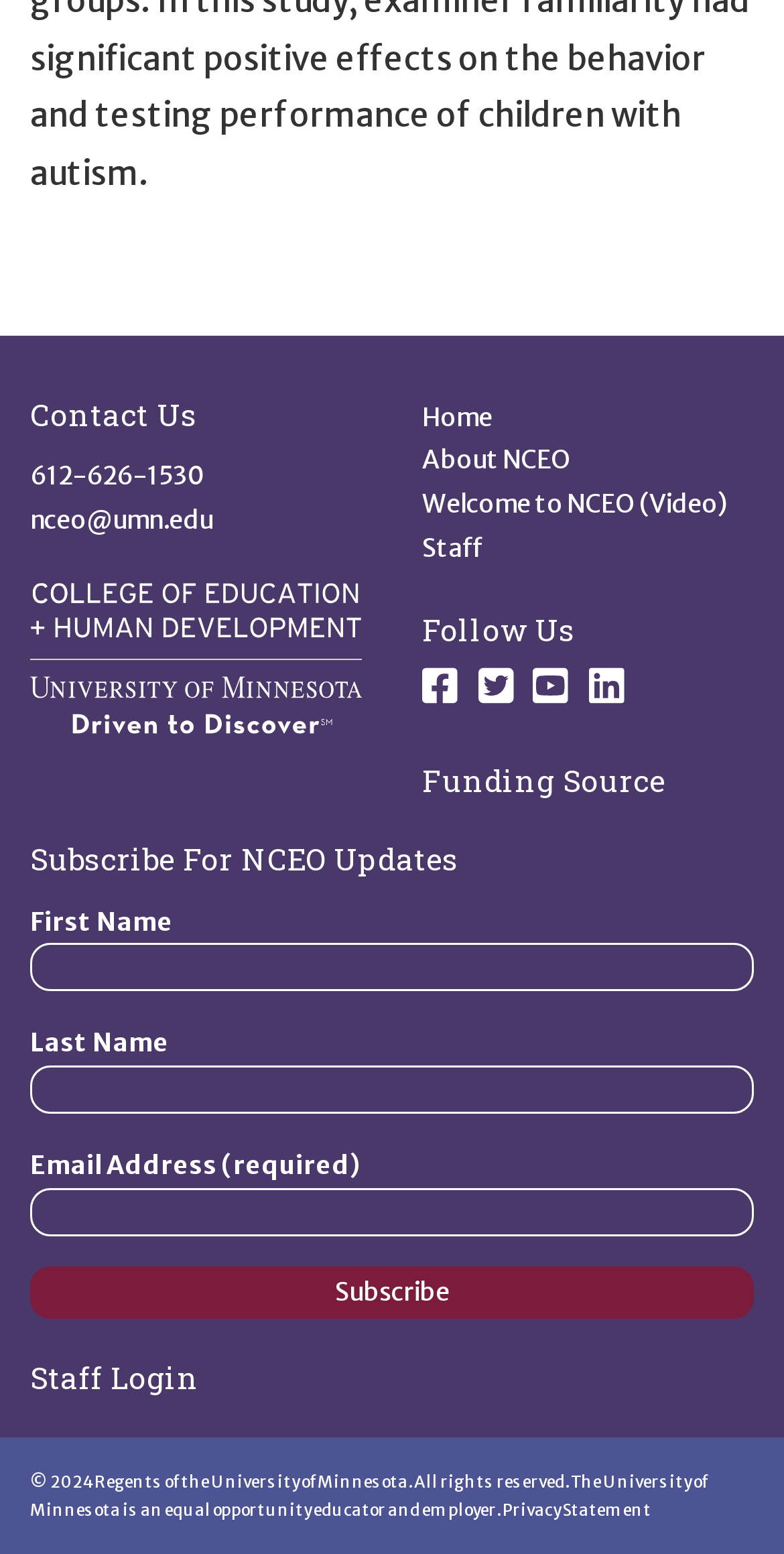Please provide a comprehensive response to the question below by analyzing the image: 
What is the copyright year of the University of Minnesota?

The copyright information at the bottom of the webpage states '© 2024 Regents of the University of Minnesota. All rights reserved.', indicating that the copyright year is 2024.